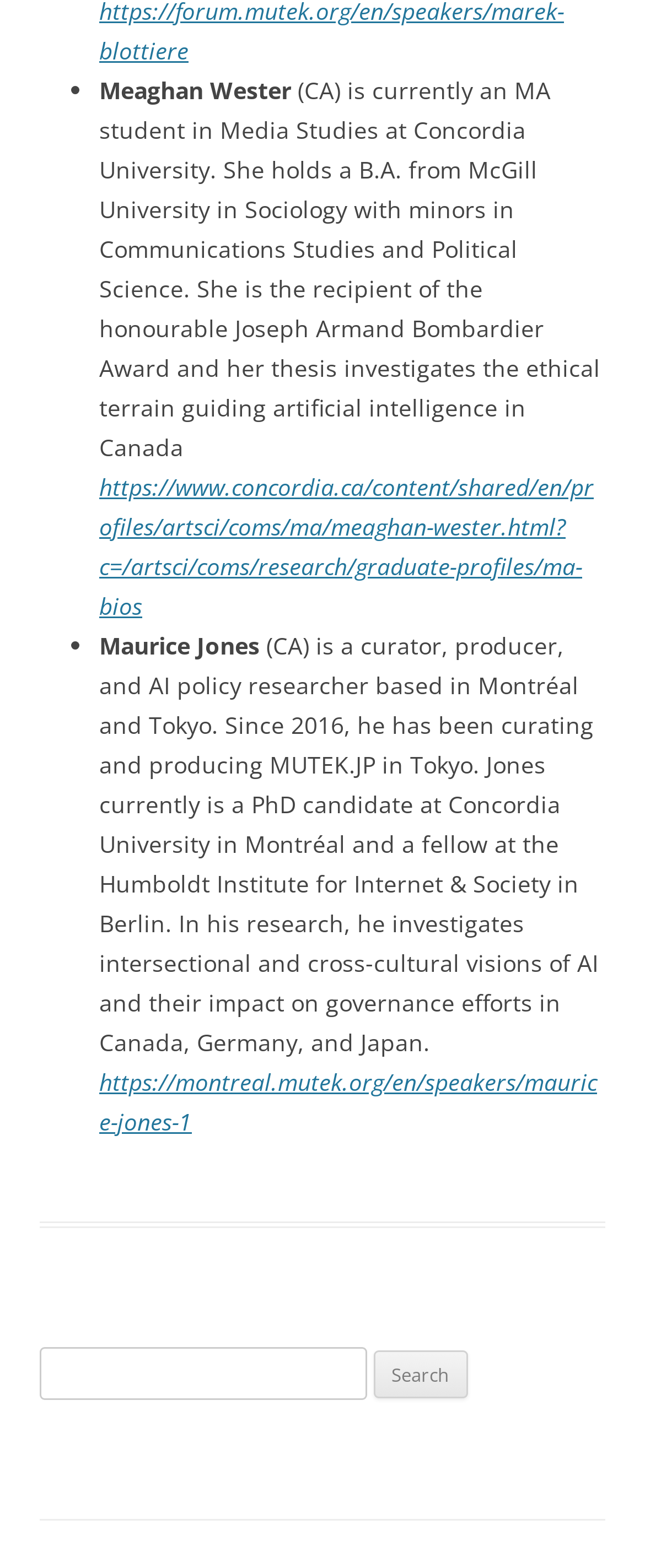How many people are profiled on this webpage?
Please answer the question with a single word or phrase, referencing the image.

2